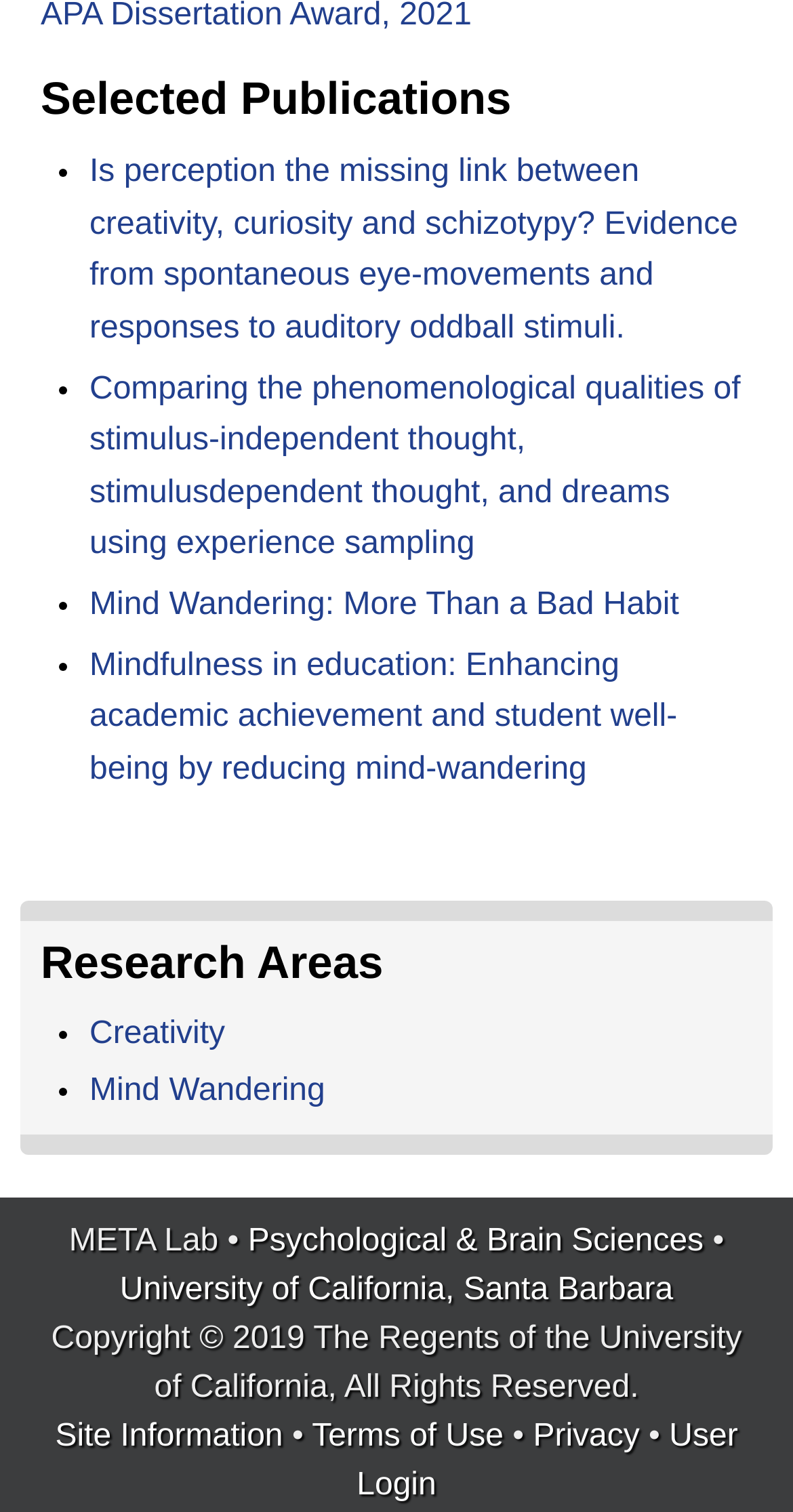Please specify the bounding box coordinates of the clickable section necessary to execute the following command: "login to the site".

[0.45, 0.939, 0.93, 0.994]